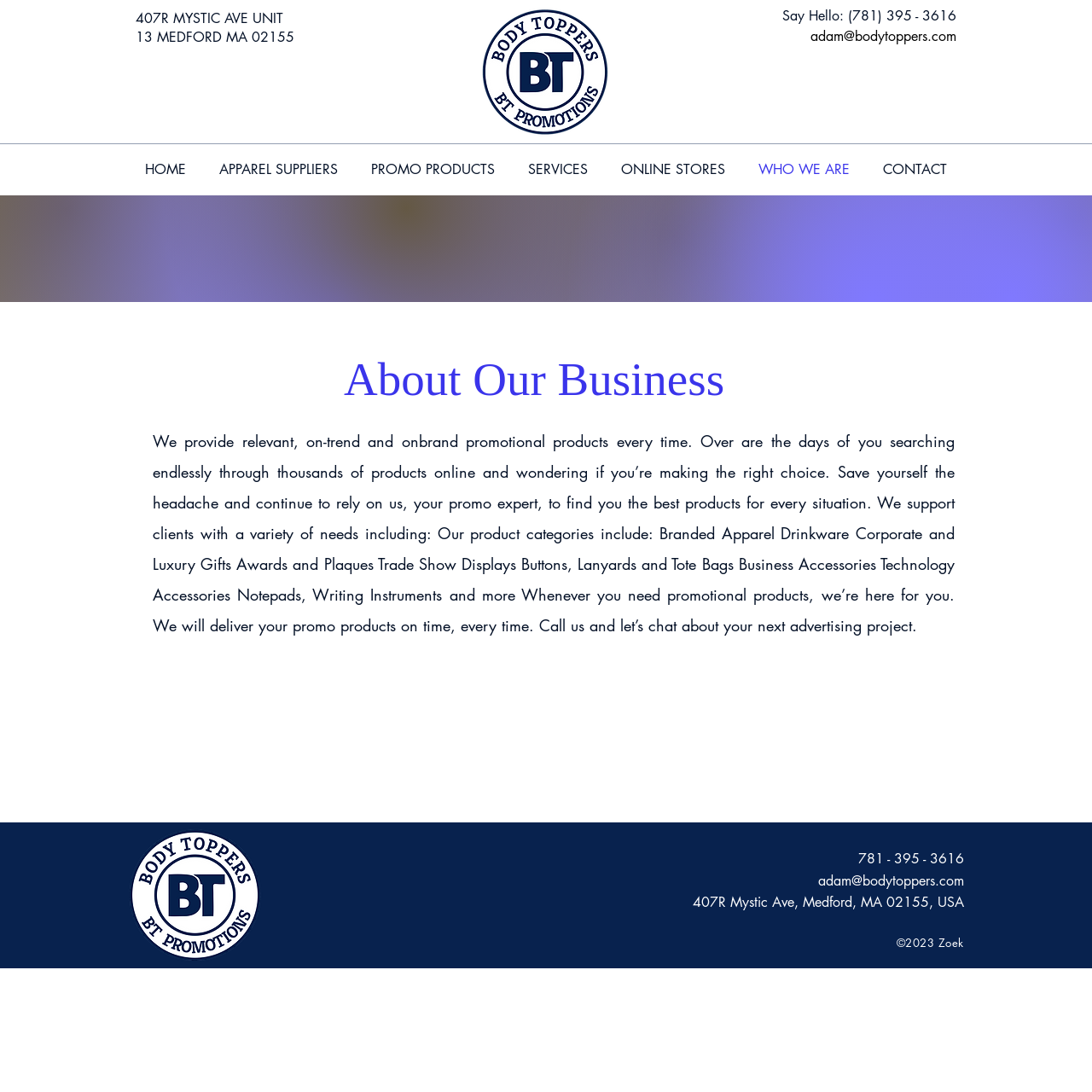Please find and report the bounding box coordinates of the element to click in order to perform the following action: "Send an email to adam". The coordinates should be expressed as four float numbers between 0 and 1, in the format [left, top, right, bottom].

[0.742, 0.025, 0.876, 0.042]